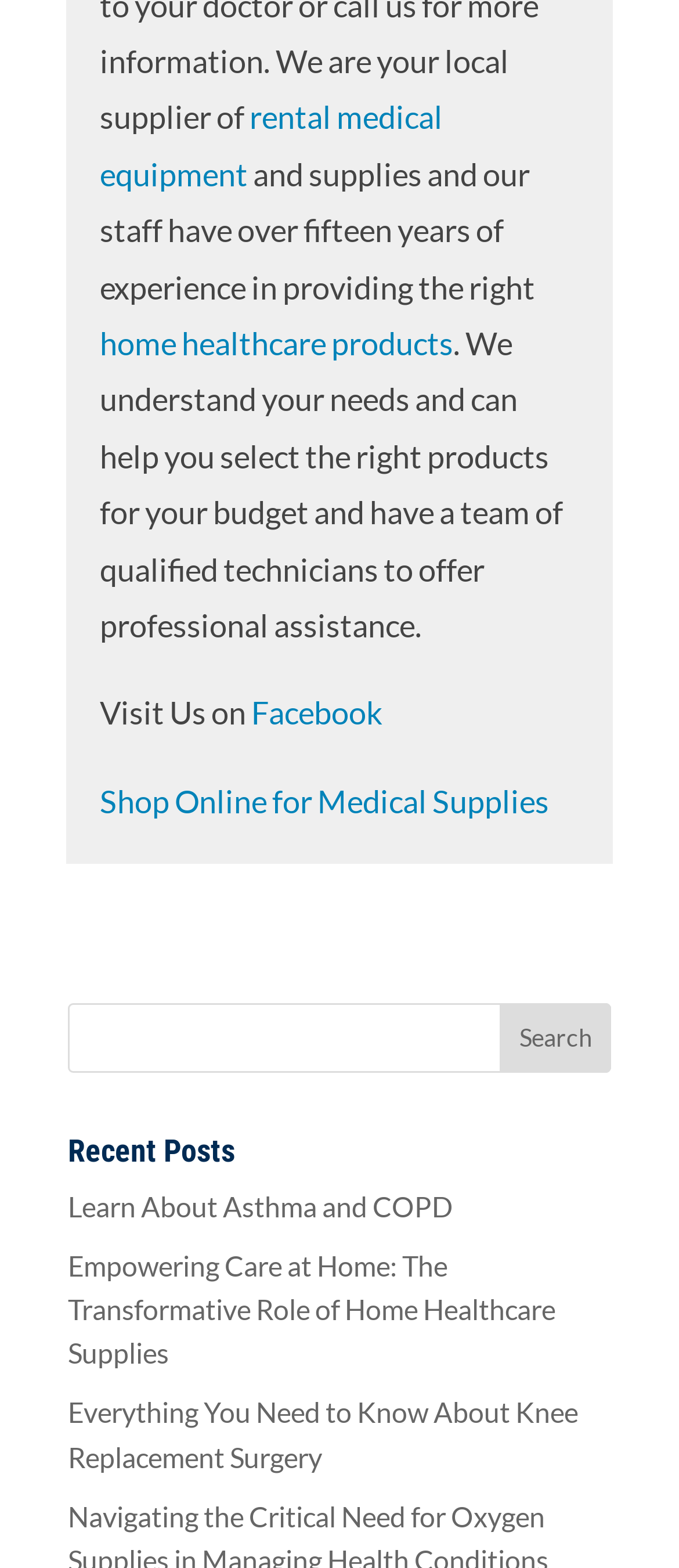What social media platform is linked on this webpage?
Please provide an in-depth and detailed response to the question.

The link 'Facebook' is present on the webpage, indicating that the website has a presence on this social media platform.